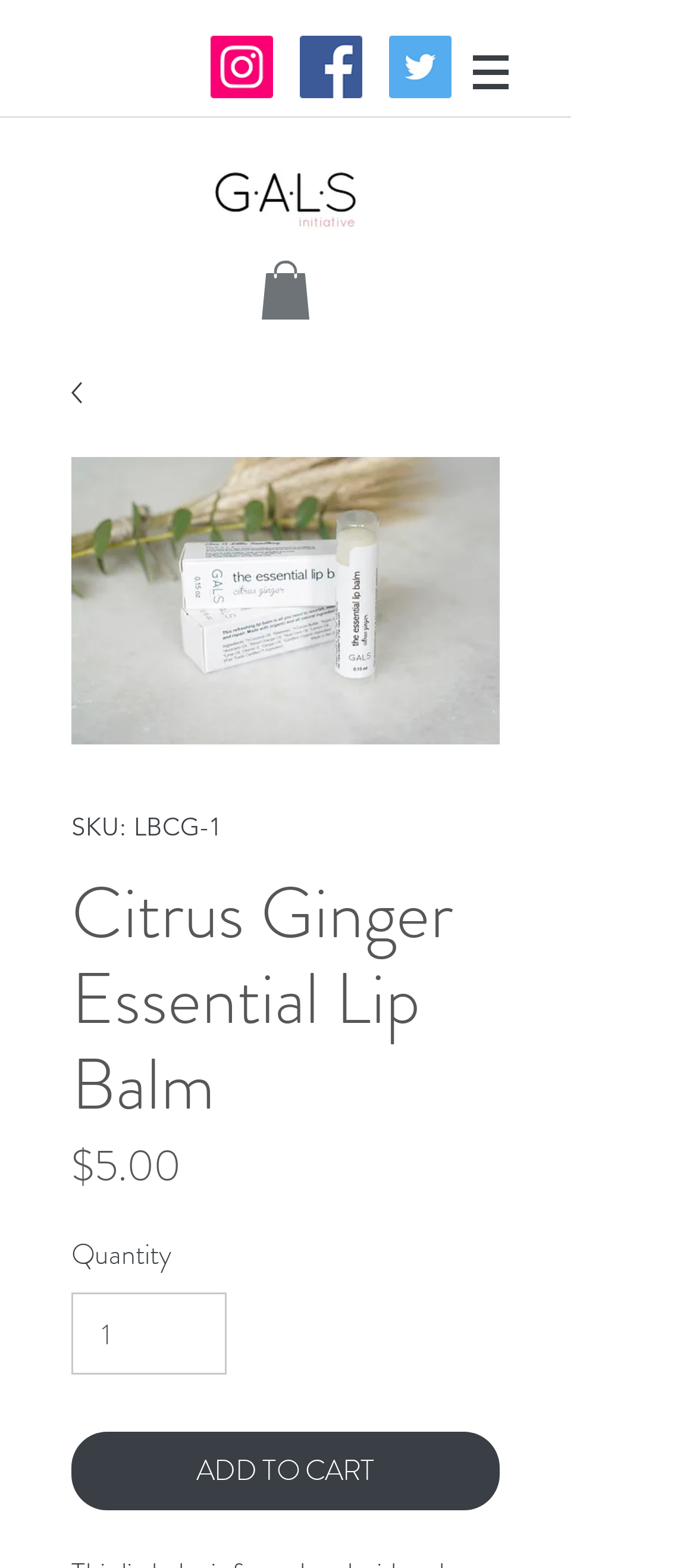Find the UI element described as: "ADD TO CART" and predict its bounding box coordinates. Ensure the coordinates are four float numbers between 0 and 1, [left, top, right, bottom].

[0.103, 0.914, 0.718, 0.964]